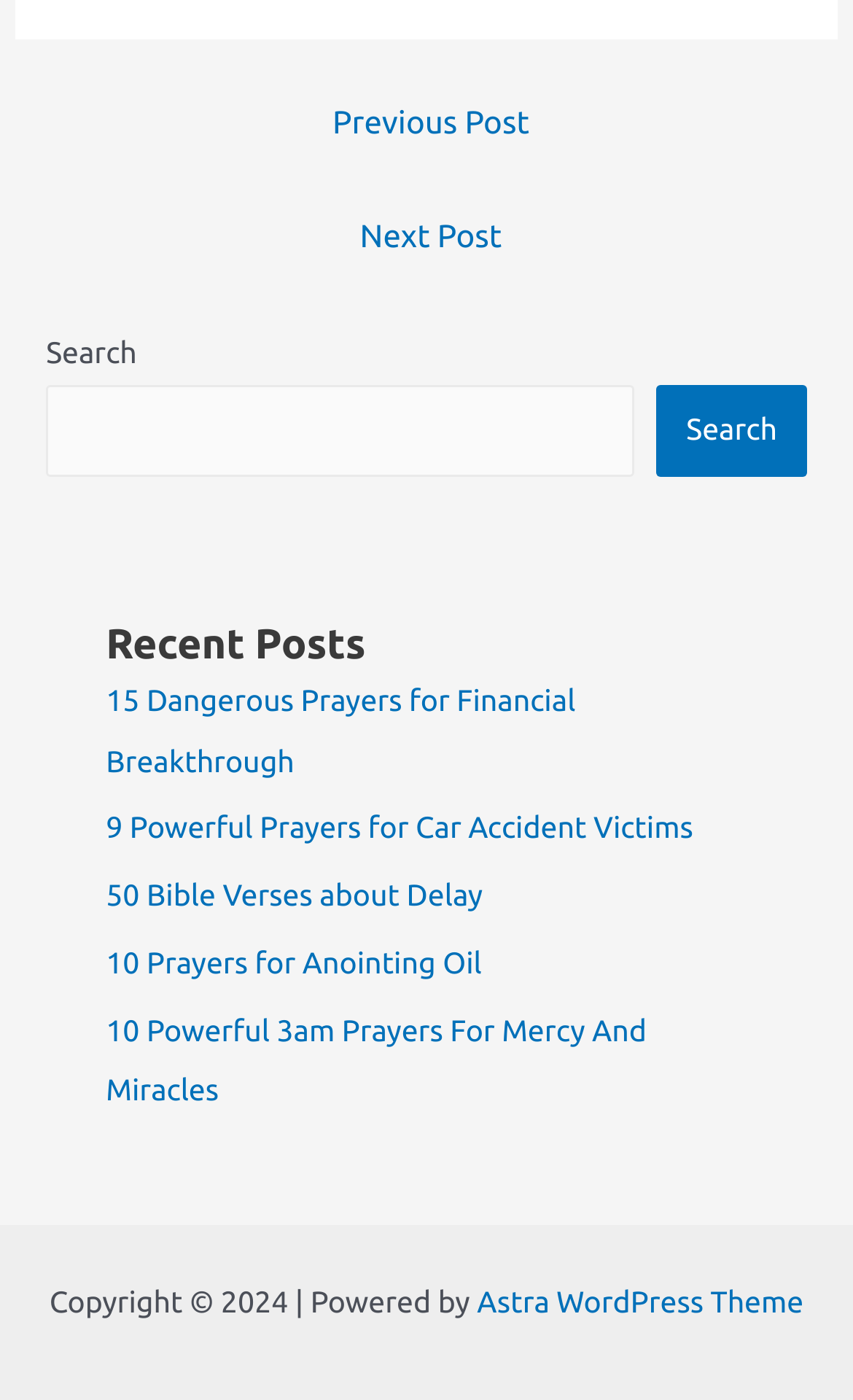Show me the bounding box coordinates of the clickable region to achieve the task as per the instruction: "Visit the website powered by Astra WordPress Theme".

[0.559, 0.916, 0.942, 0.941]